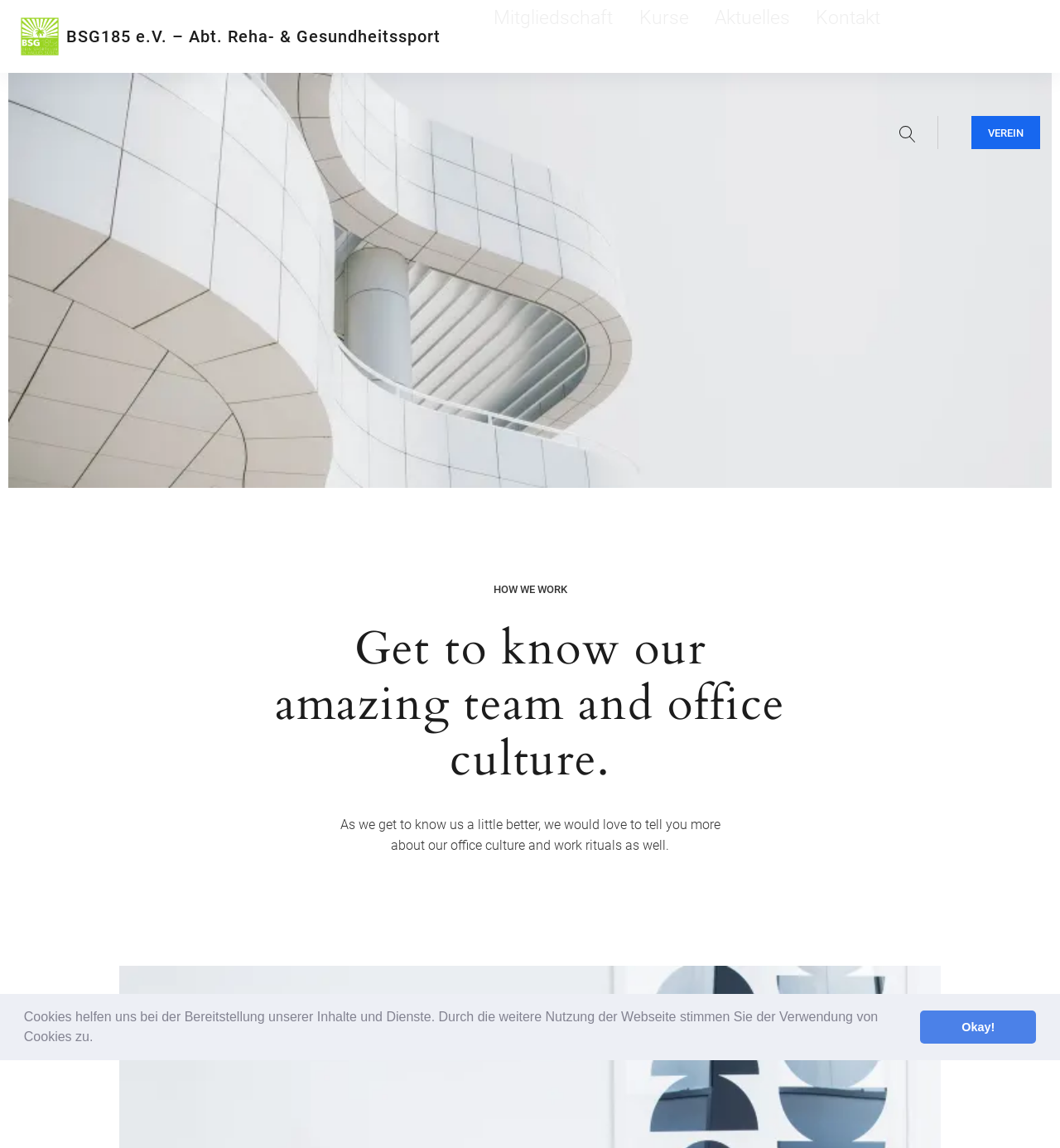What is the purpose of the search box?
Please answer the question as detailed as possible.

The search box is located at the top-right corner of the webpage, and it has a placeholder text 'Suche', which means 'search' in German. This suggests that the purpose of the search box is to search the website for specific content.